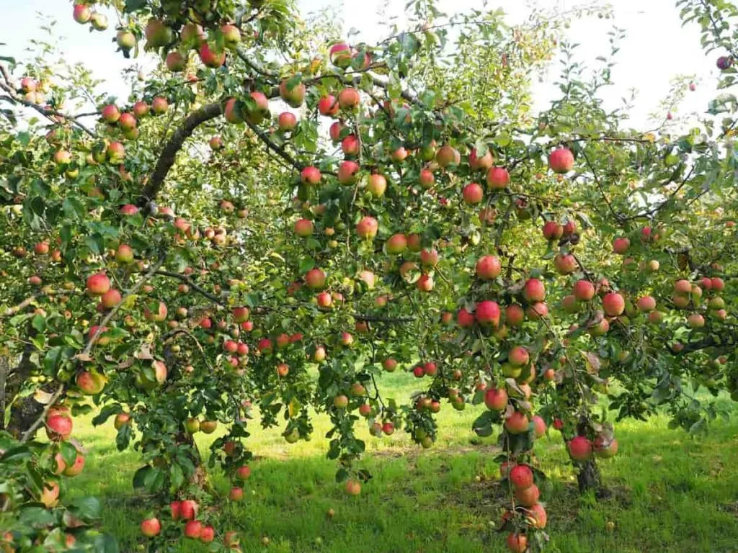Refer to the screenshot and answer the following question in detail:
What color are the apples in the image?

The caption describes the apples as 'ripe, colorful apples' and mentions that they display 'shades of red and green' as they catch the sunlight, indicating that the apples are a combination of red and green in color.